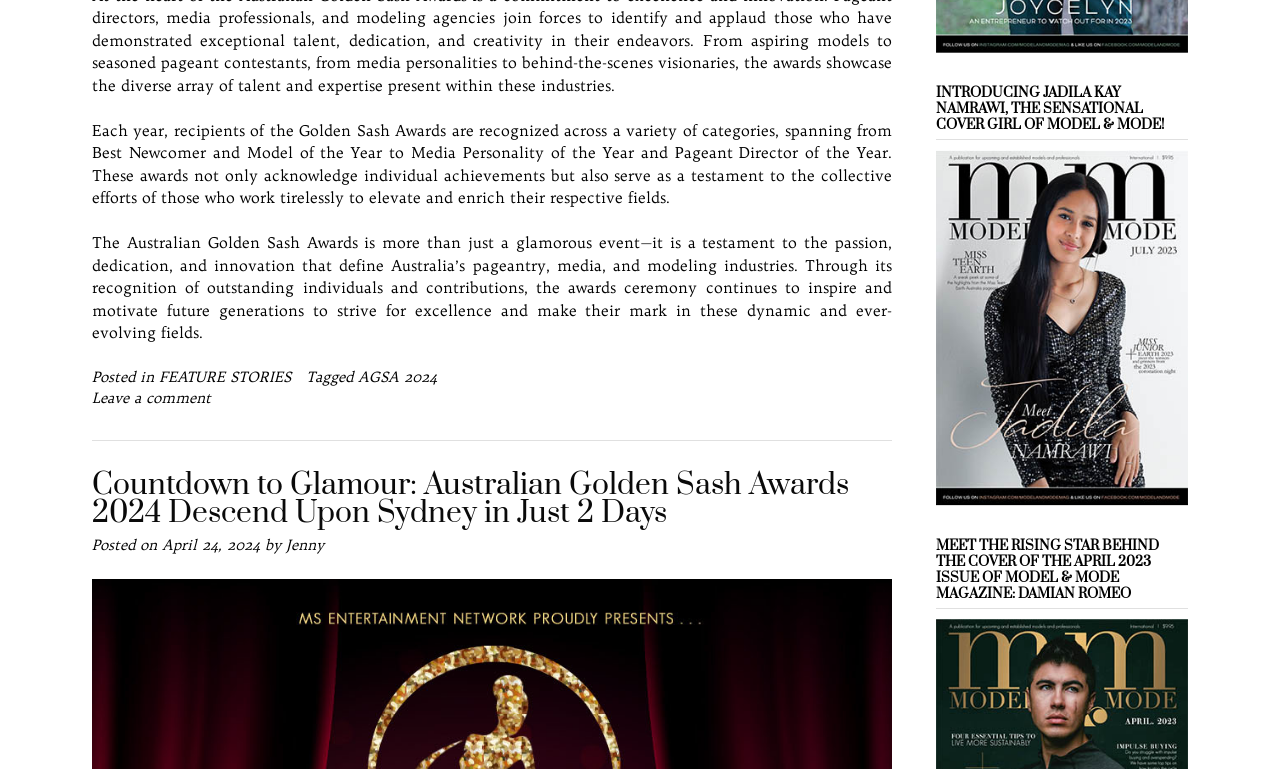Answer the following in one word or a short phrase: 
What is the name of the award ceremony?

Australian Golden Sash Awards